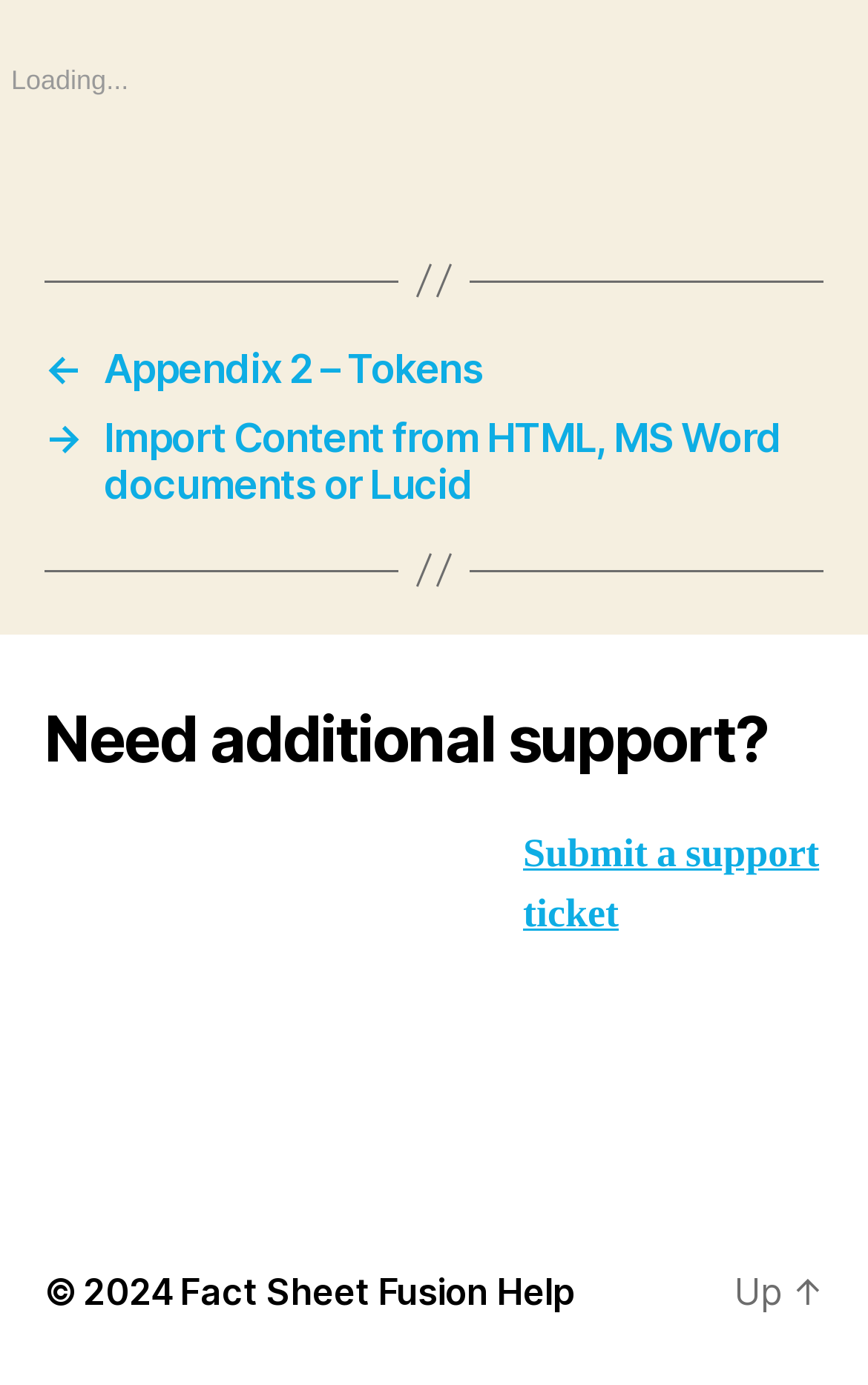Based on the element description, predict the bounding box coordinates (top-left x, top-left y, bottom-right x, bottom-right y) for the UI element in the screenshot: ← Appendix 2 – Tokens

[0.051, 0.249, 0.949, 0.283]